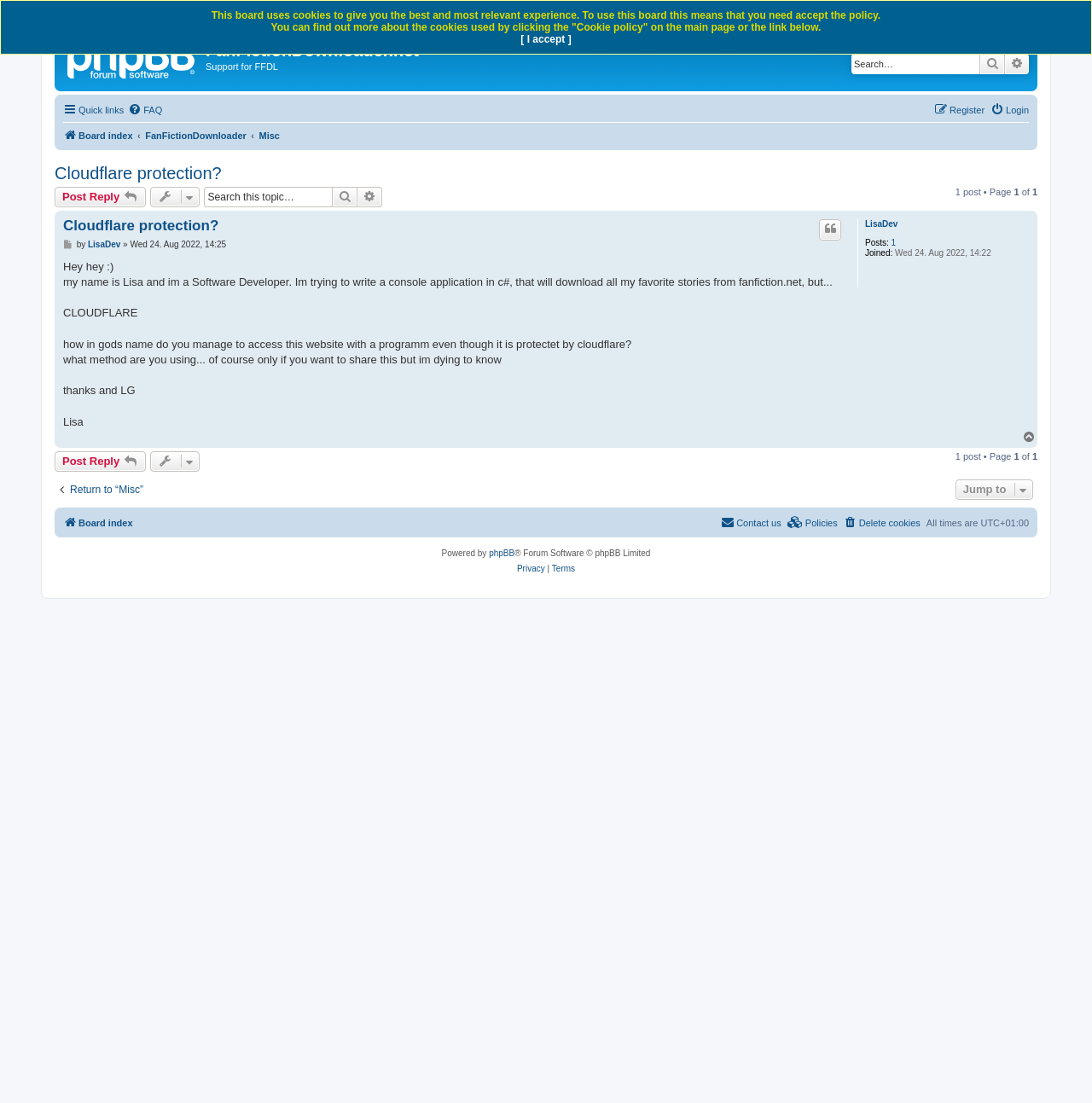What is the topic of this discussion?
Can you offer a detailed and complete answer to this question?

I inferred this answer by looking at the heading 'Cloudflare protection?' which appears multiple times on the webpage, indicating that it is the main topic of discussion.